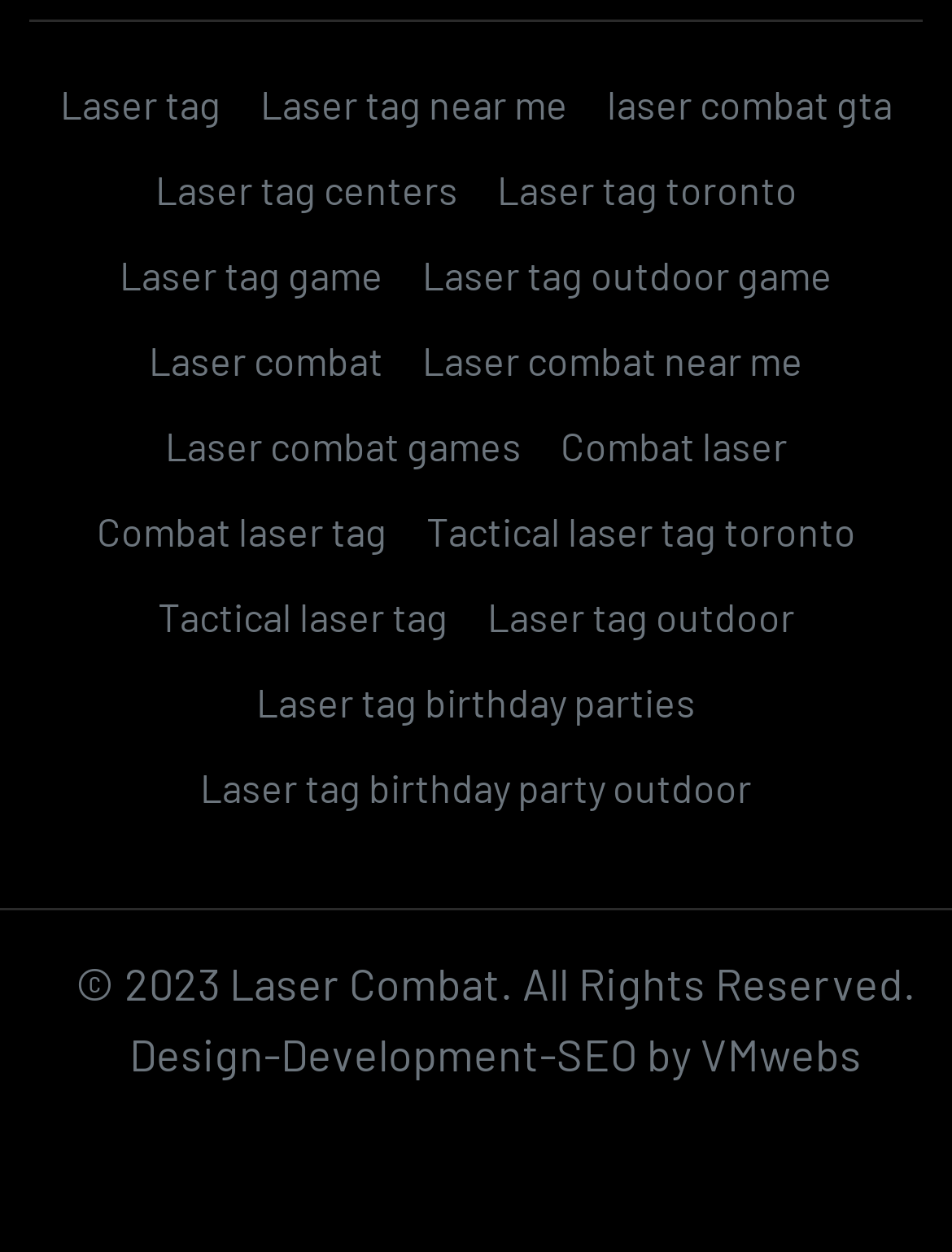Provide the bounding box coordinates of the HTML element this sentence describes: "Combat laser tag".

[0.081, 0.405, 0.427, 0.473]